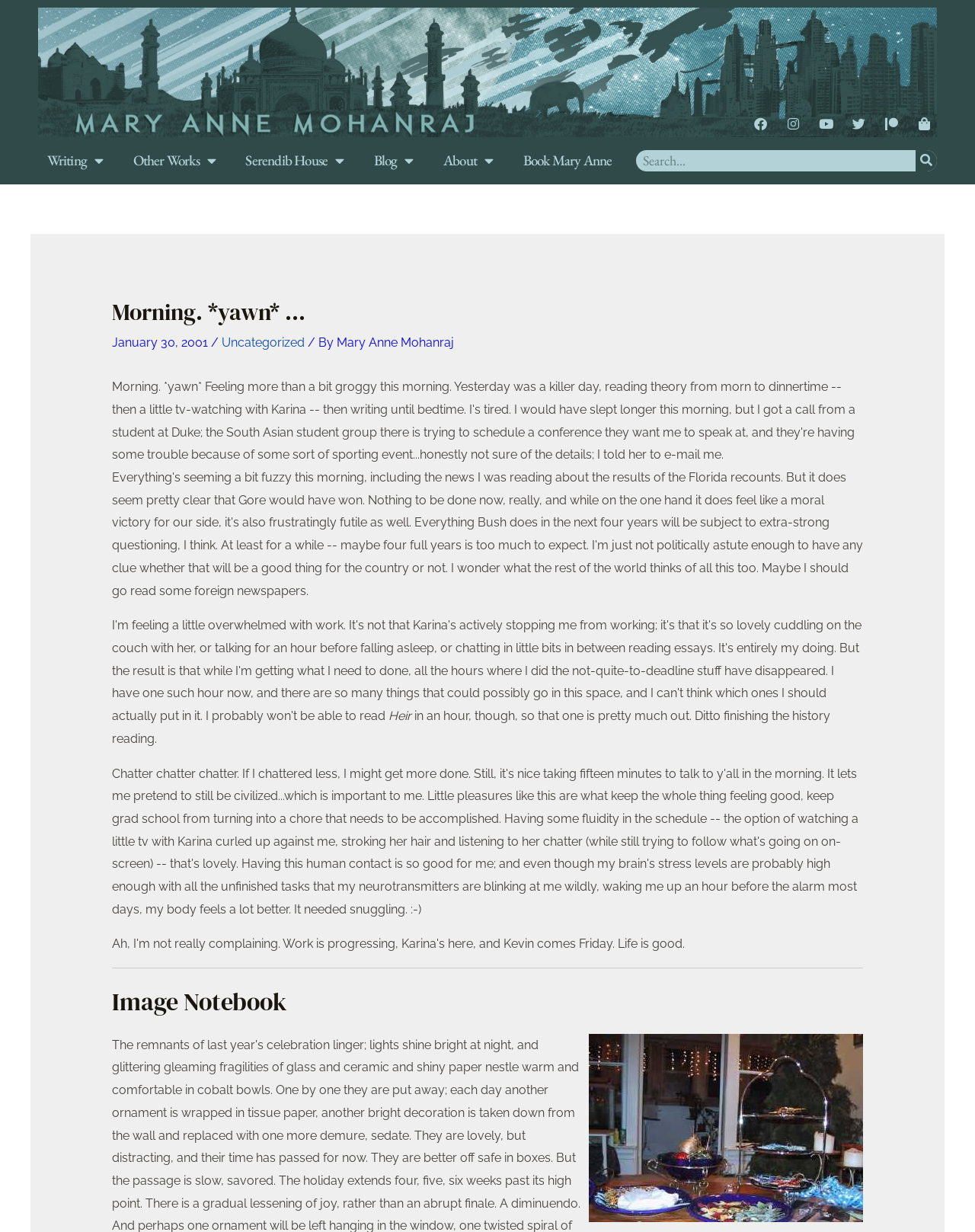Find and extract the text of the primary heading on the webpage.

Morning. *yawn* …